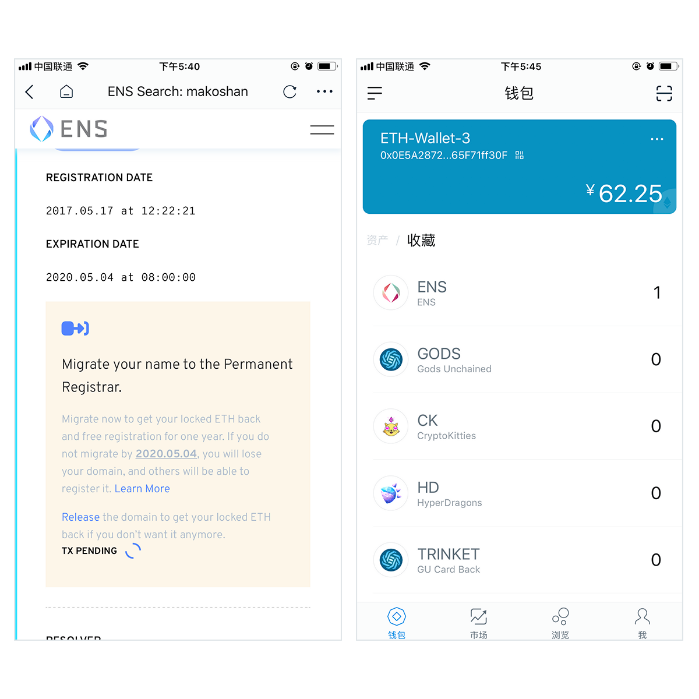Describe all the important aspects and features visible in the image.

The image showcases a screenshot featuring two mobile interface designs related to Ethereum Name Services (ENS) and a digital wallet. 

On the left side, the ENS interface displays critical information regarding a user's domain registration. It indicates the registration date (May 17, 2017) and expiration date (May 4, 2020). There’s a prompt urging the user to migrate their name to the Permanent Registrar, along with a warning about the potential loss of their domain if they do not migrate by the specified date. A section labeled "TX PENDING" suggests that there is a transaction currently in progress.

On the right side of the image, the digital wallet interface titled "ETH-Wallet-3" provides an overview of the wallet's balance (¥62.25) and shows a breakdown of various assets. Notably, it displays one asset labeled "ENS" and indicates the user owns one EN token, while other tokens like "GODS," "CK," "HD," and "TRINKET" show a balance of zero.

This image effectively illustrates the integration of ENS with Ethereum wallets, highlighting the importance of domain management and asset tracking in the cryptocurrency ecosystem.